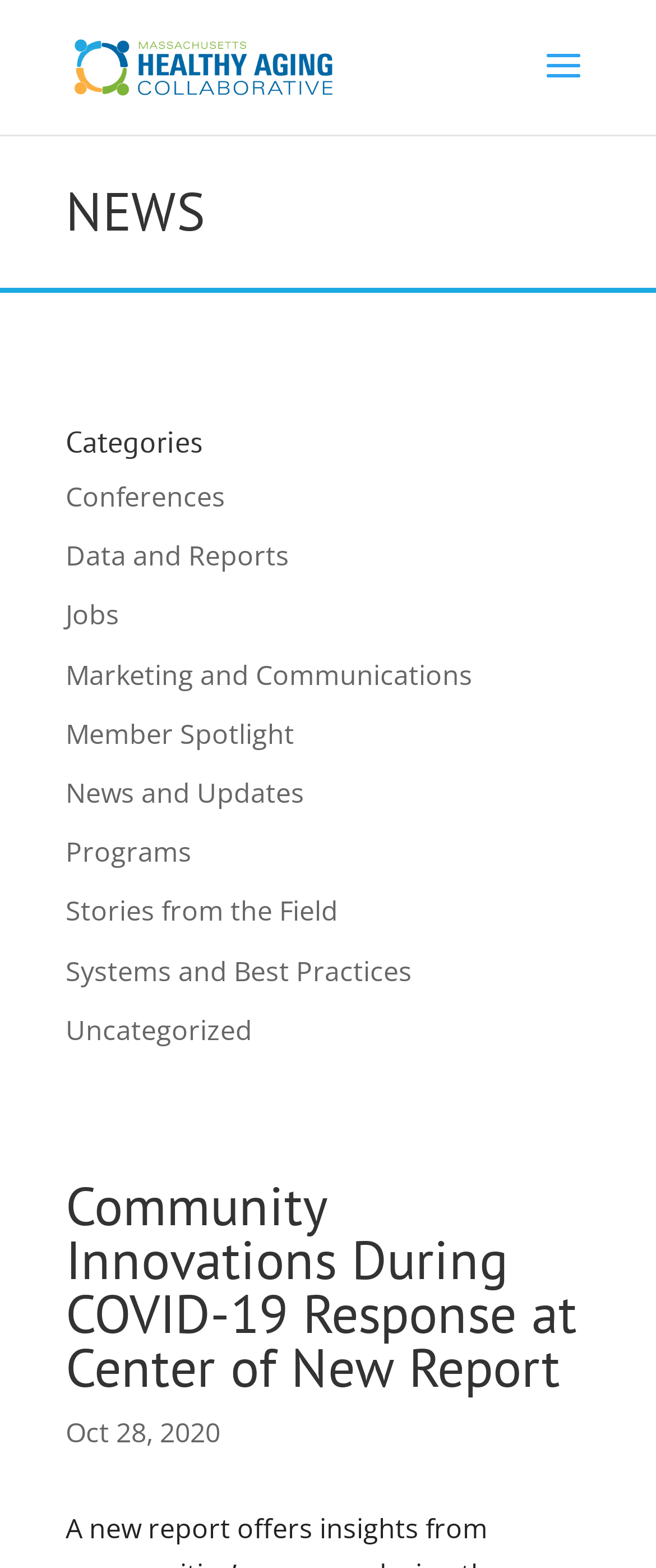Highlight the bounding box coordinates of the element you need to click to perform the following instruction: "view Community Innovations During COVID-19 Response at Center of New Report article."

[0.1, 0.751, 0.9, 0.899]